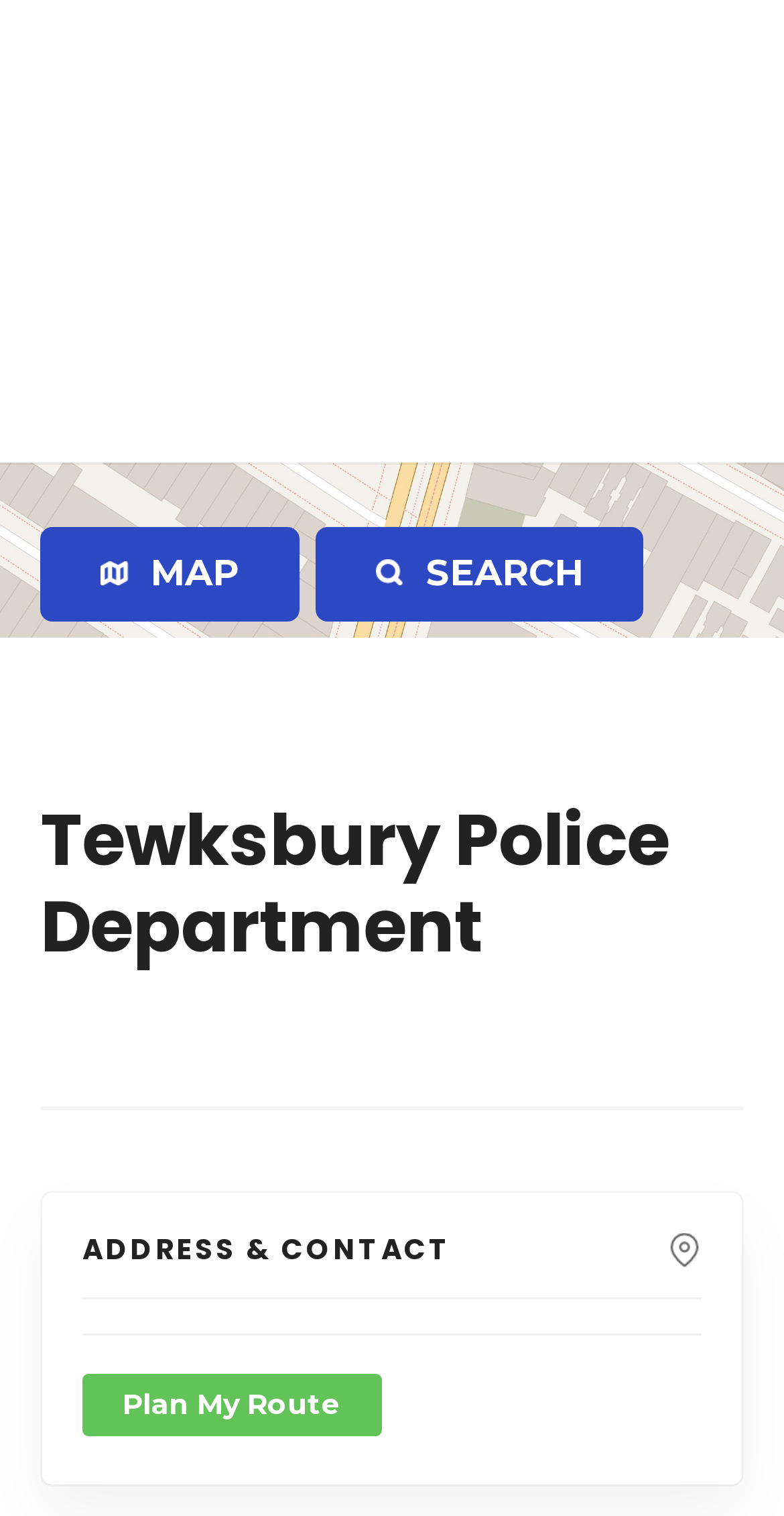What is above the 'ADDRESS & CONTACT' heading?
Please answer using one word or phrase, based on the screenshot.

A header